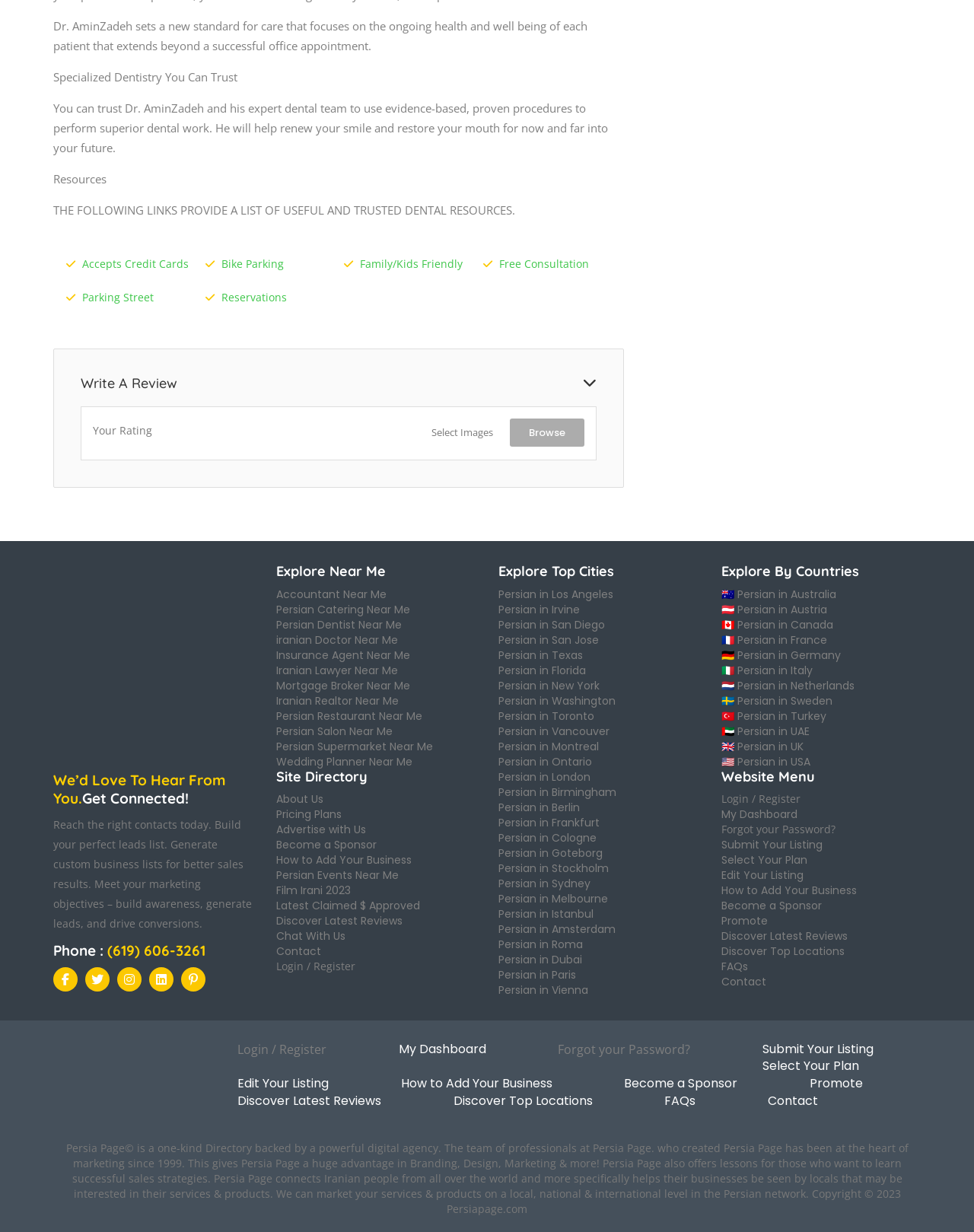Kindly determine the bounding box coordinates for the clickable area to achieve the given instruction: "Write a review".

[0.083, 0.305, 0.612, 0.317]